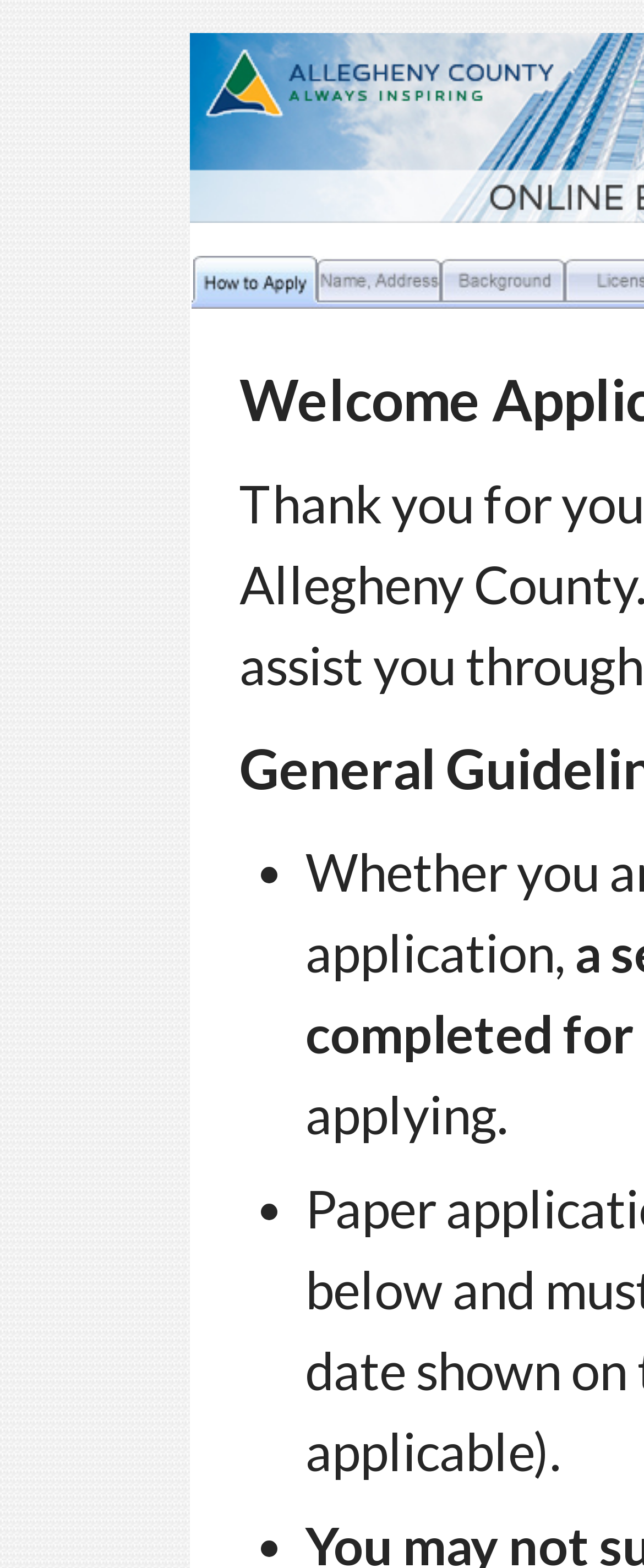From the given element description: "name="tohowto" title="How to Apply"", find the bounding box for the UI element. Provide the coordinates as four float numbers between 0 and 1, in the order [left, top, right, bottom].

[0.299, 0.163, 0.491, 0.197]